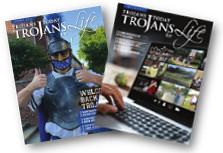What is the focus of the edition on the right?
Make sure to answer the question with a detailed and comprehensive explanation.

The edition on the right presents a more modern look, featuring a hand interacting with a laptop displaying various images and highlights, suggesting that the focus of this edition is on digital content, reflecting the evolving landscape of school communications.